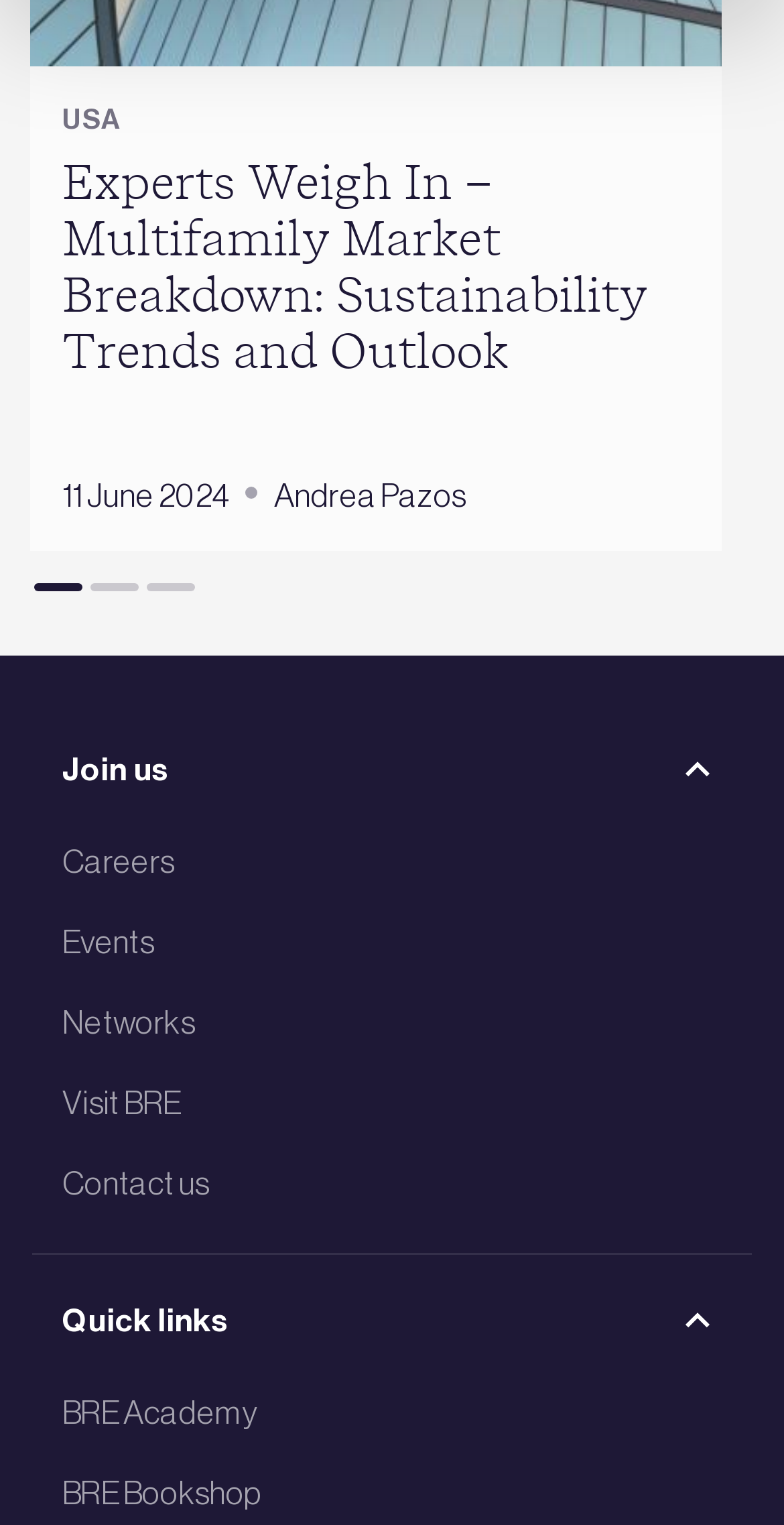Provide a single word or phrase answer to the question: 
What is the purpose of the 'Join us' section?

To provide links to related pages